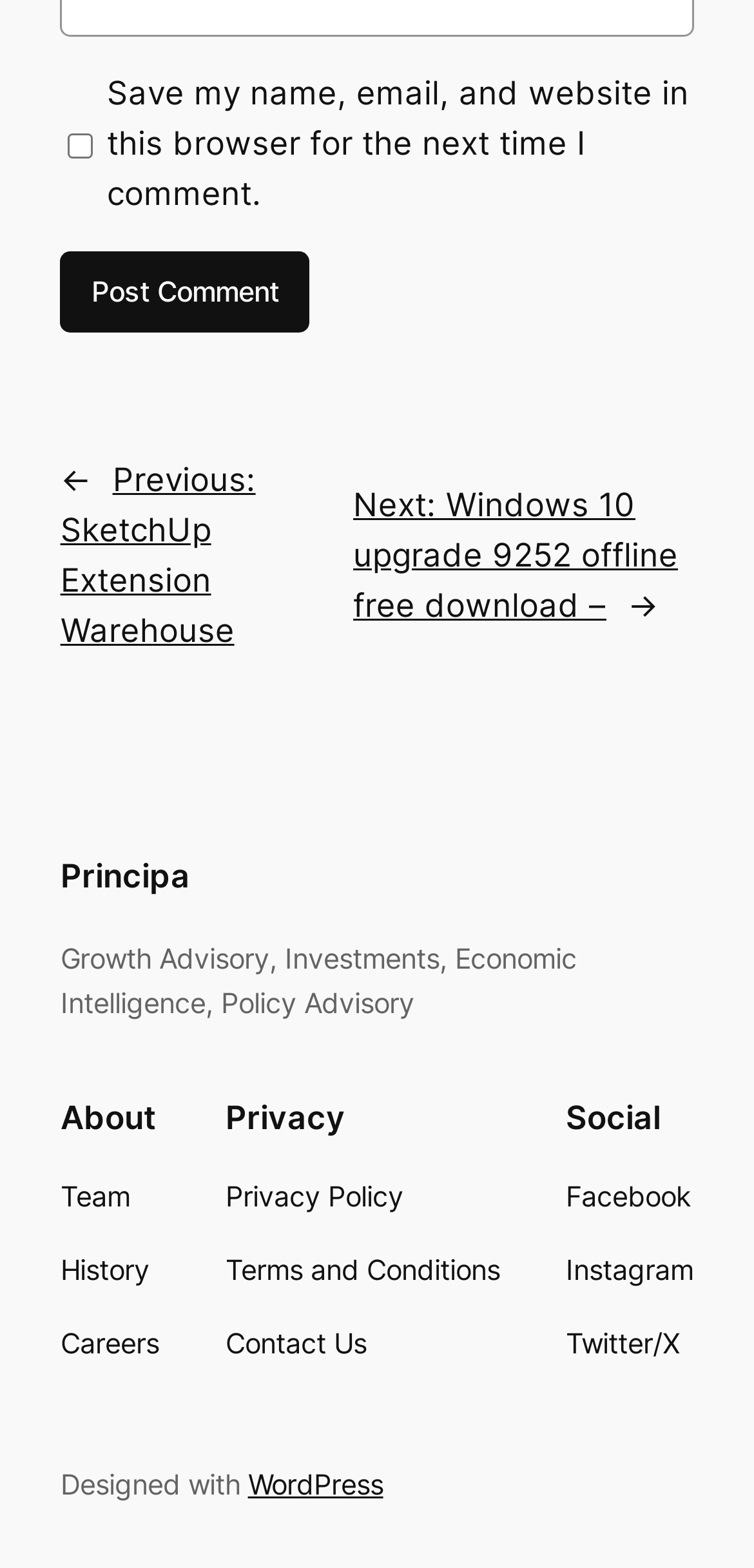Identify the bounding box coordinates for the UI element described as follows: "Previous: SketchUp Extension Warehouse". Ensure the coordinates are four float numbers between 0 and 1, formatted as [left, top, right, bottom].

[0.08, 0.294, 0.339, 0.414]